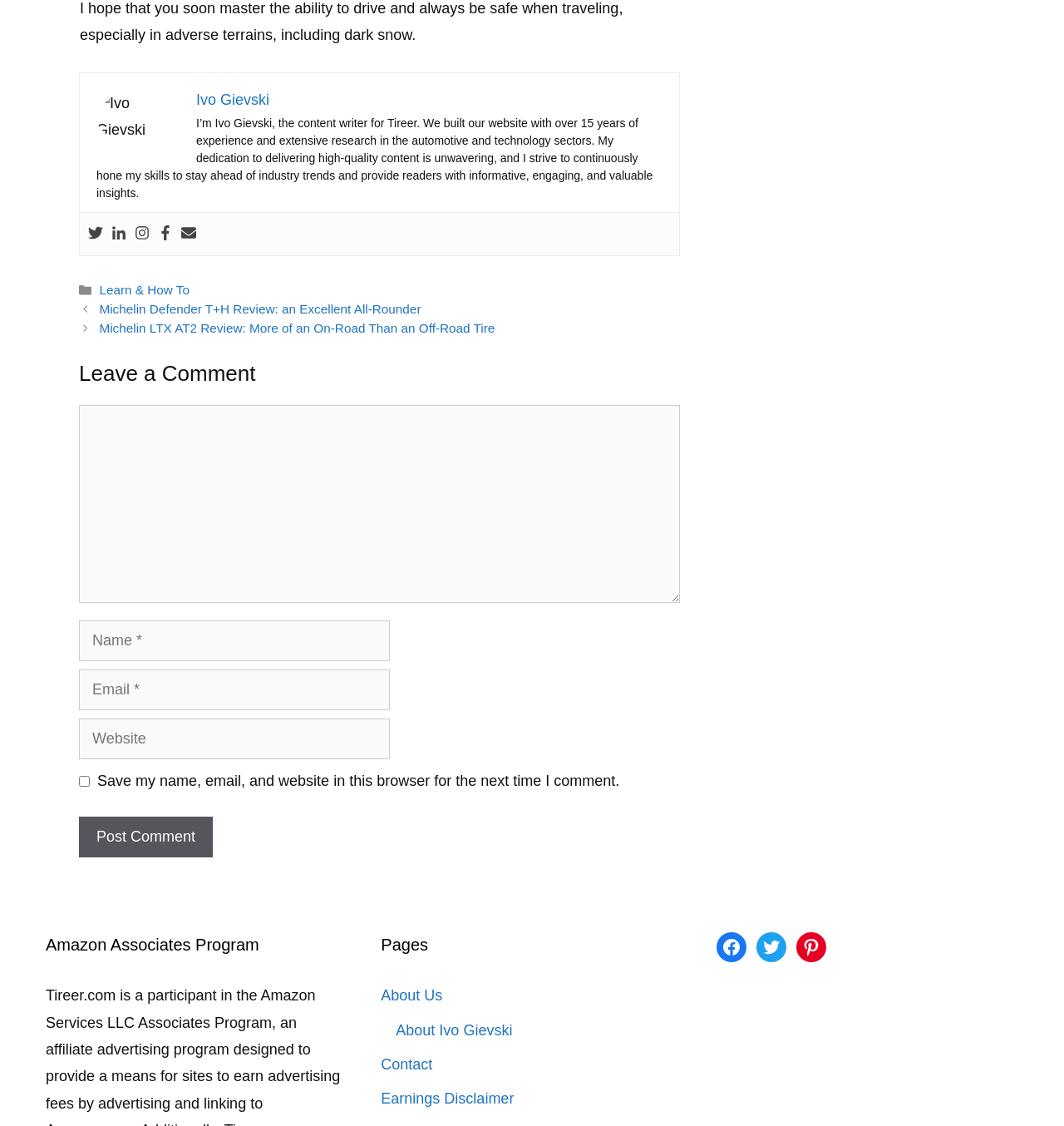Can you find the bounding box coordinates for the element that needs to be clicked to execute this instruction: "Click on the Facebook link"? The coordinates should be given as four float numbers between 0 and 1, i.e., [left, top, right, bottom].

[0.673, 0.828, 0.701, 0.855]